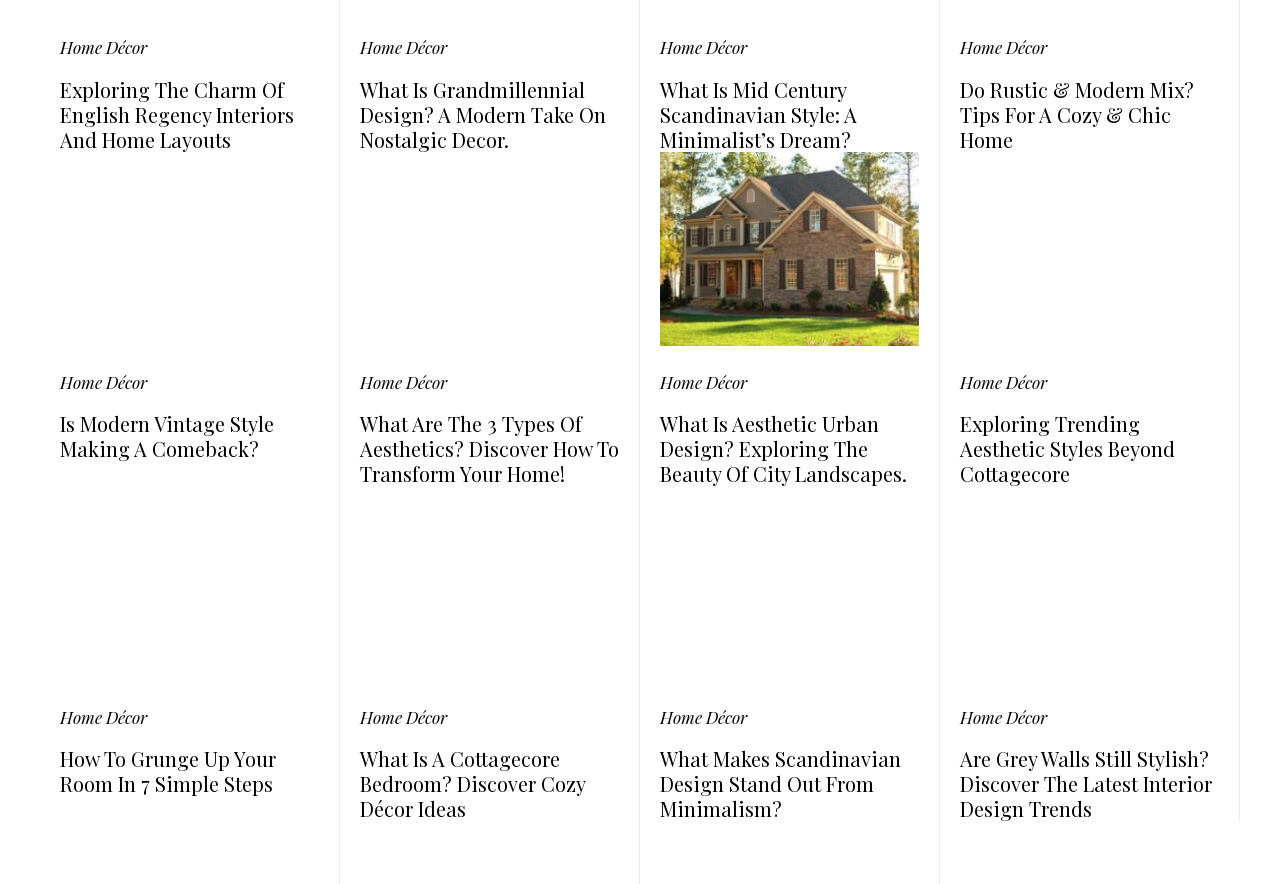Please determine the bounding box coordinates of the element's region to click in order to carry out the following instruction: "Learn about 'Do Rustic & Modern Mix? Tips For A Cozy & Chic Home'". The coordinates should be four float numbers between 0 and 1, i.e., [left, top, right, bottom].

[0.75, 0.086, 0.933, 0.173]